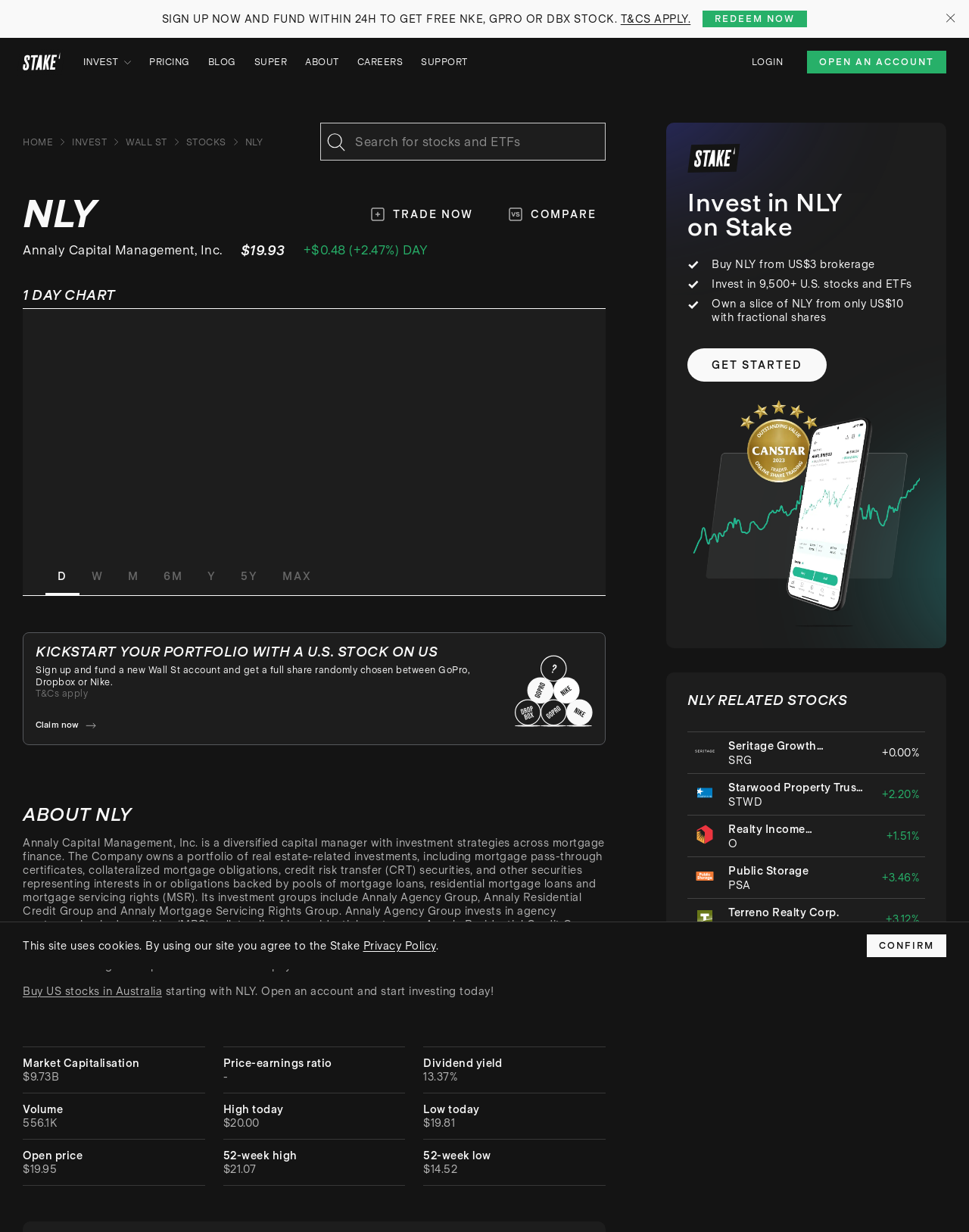Bounding box coordinates must be specified in the format (top-left x, top-left y, bottom-right x, bottom-right y). All values should be floating point numbers between 0 and 1. What are the bounding box coordinates of the UI element described as: D

[0.047, 0.454, 0.082, 0.483]